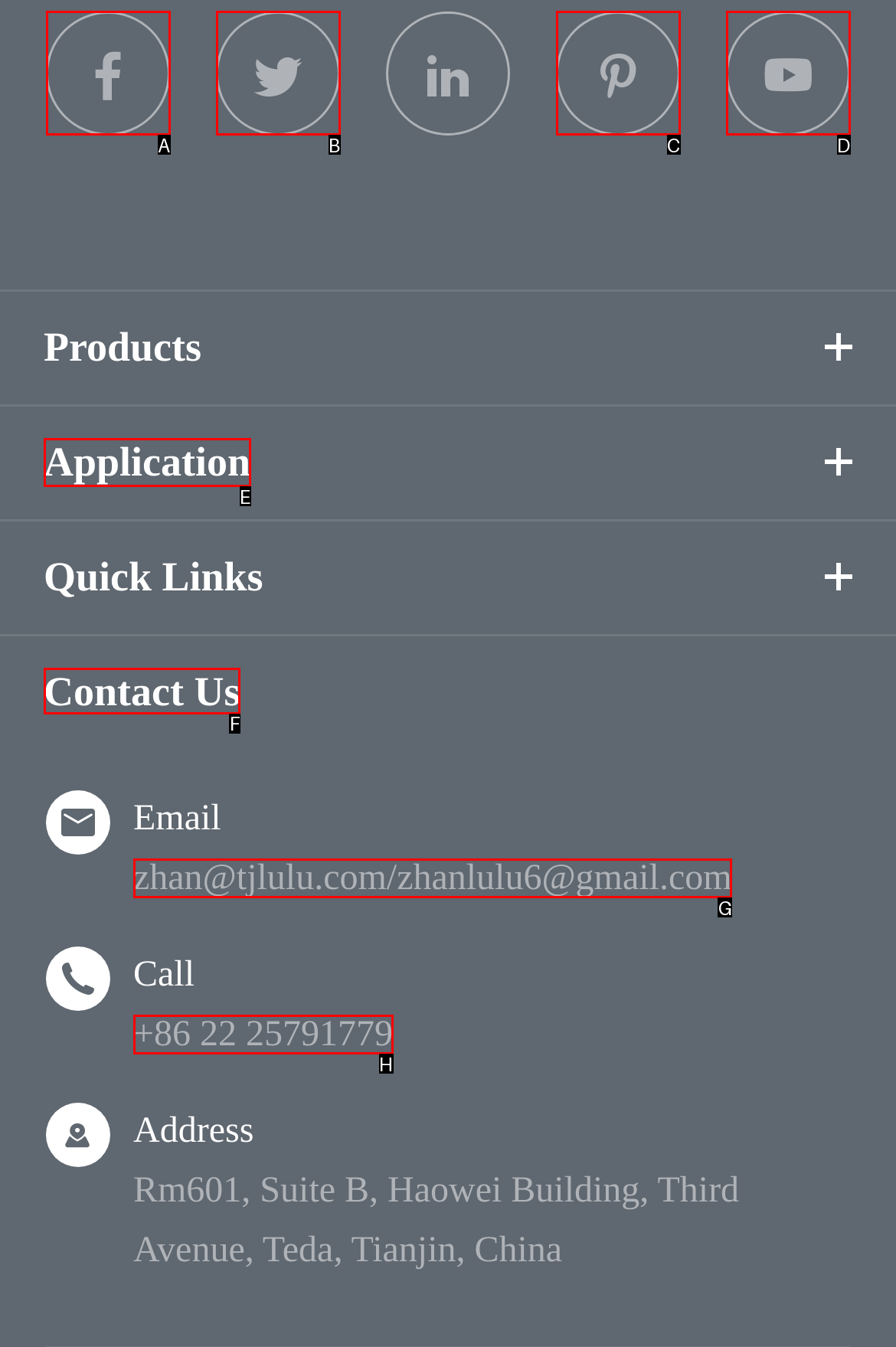Indicate which HTML element you need to click to complete the task: Click on Contact Us. Provide the letter of the selected option directly.

F